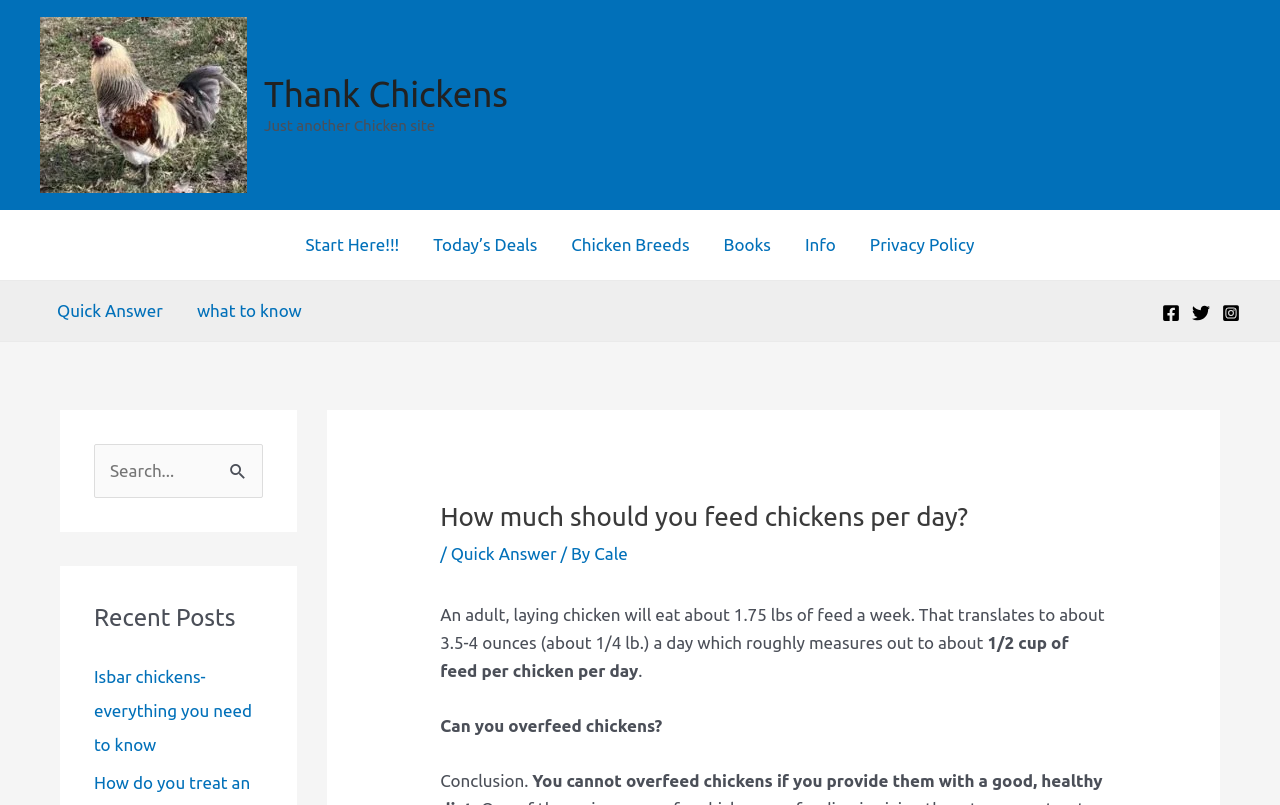Can you determine the main header of this webpage?

How much should you feed chickens per day?